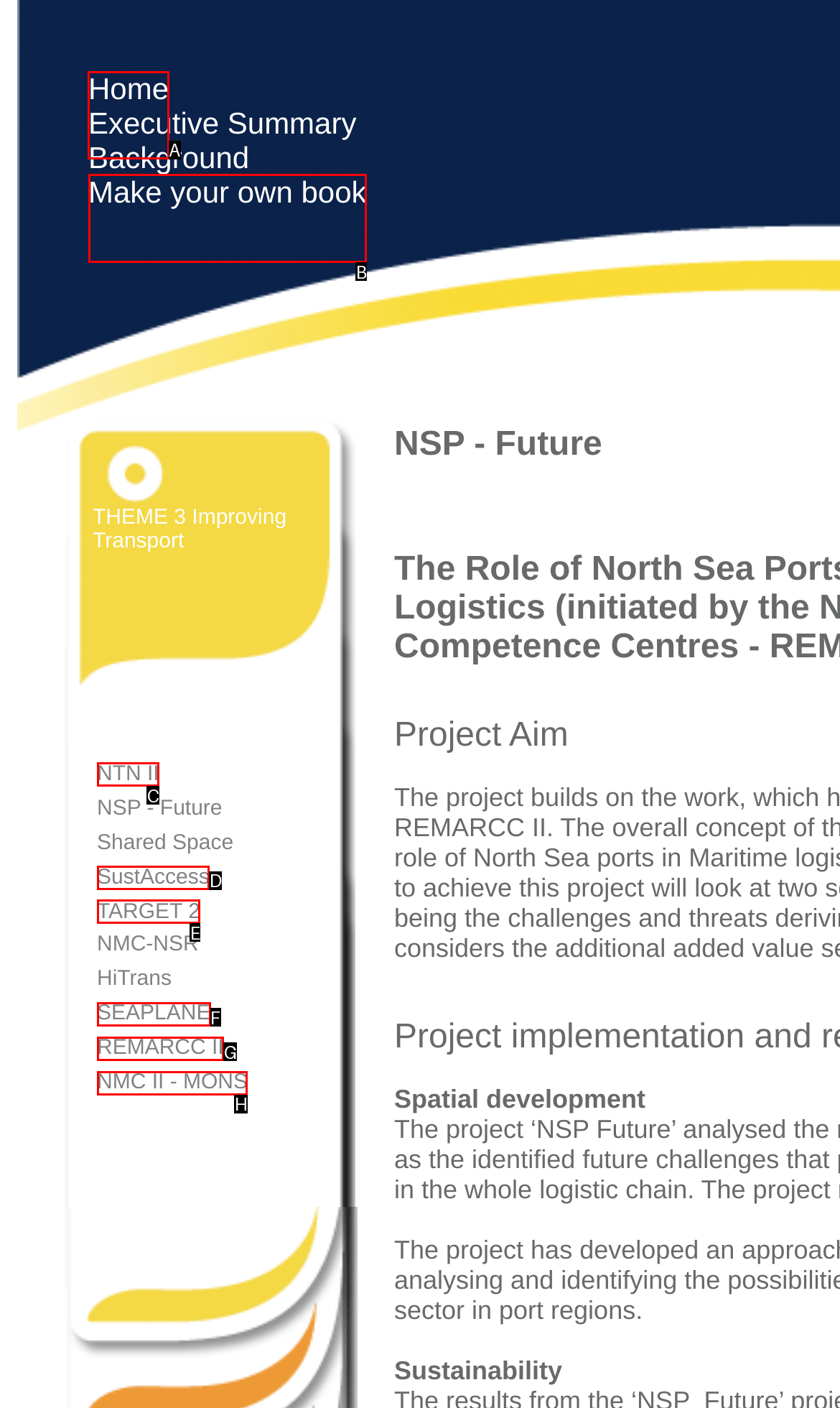Determine the appropriate lettered choice for the task: Click on Home. Reply with the correct letter.

A